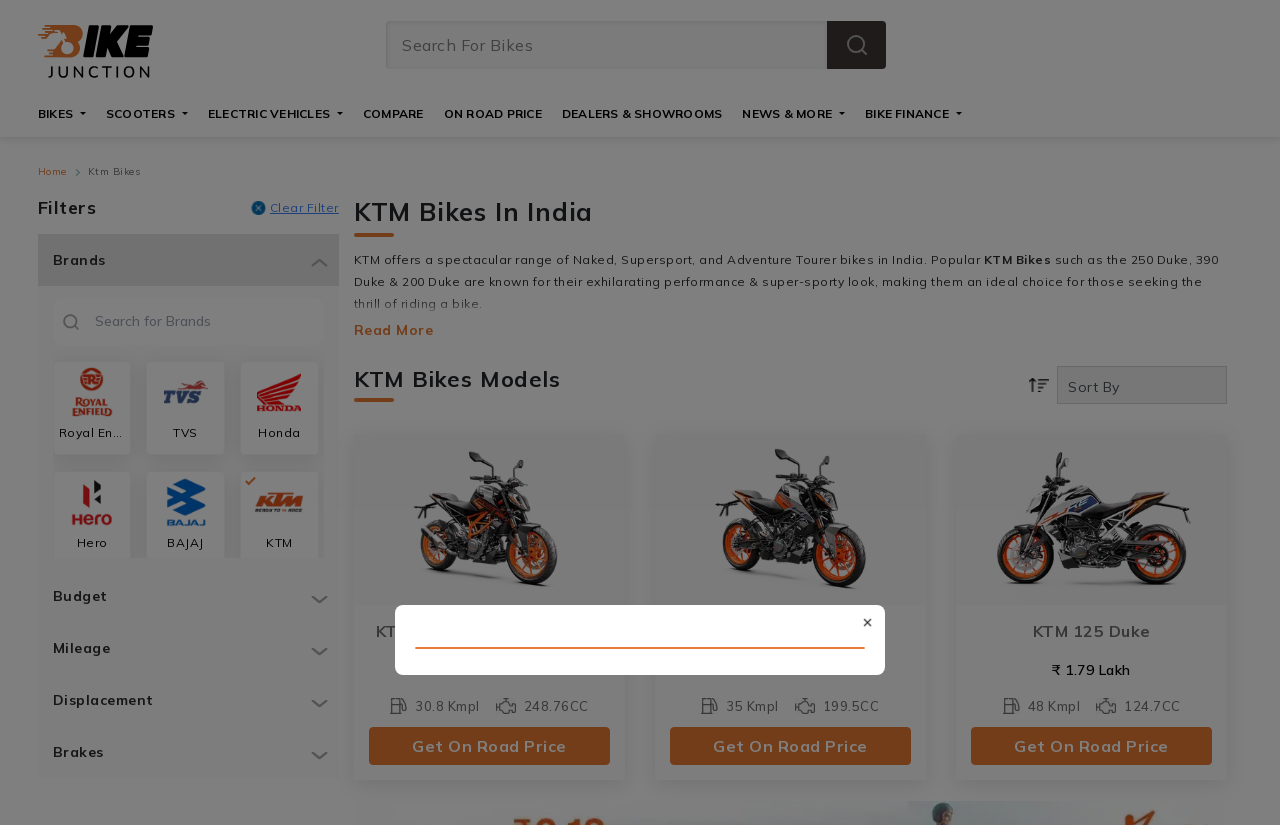Please find and give the text of the main heading on the webpage.

KTM Bikes In India